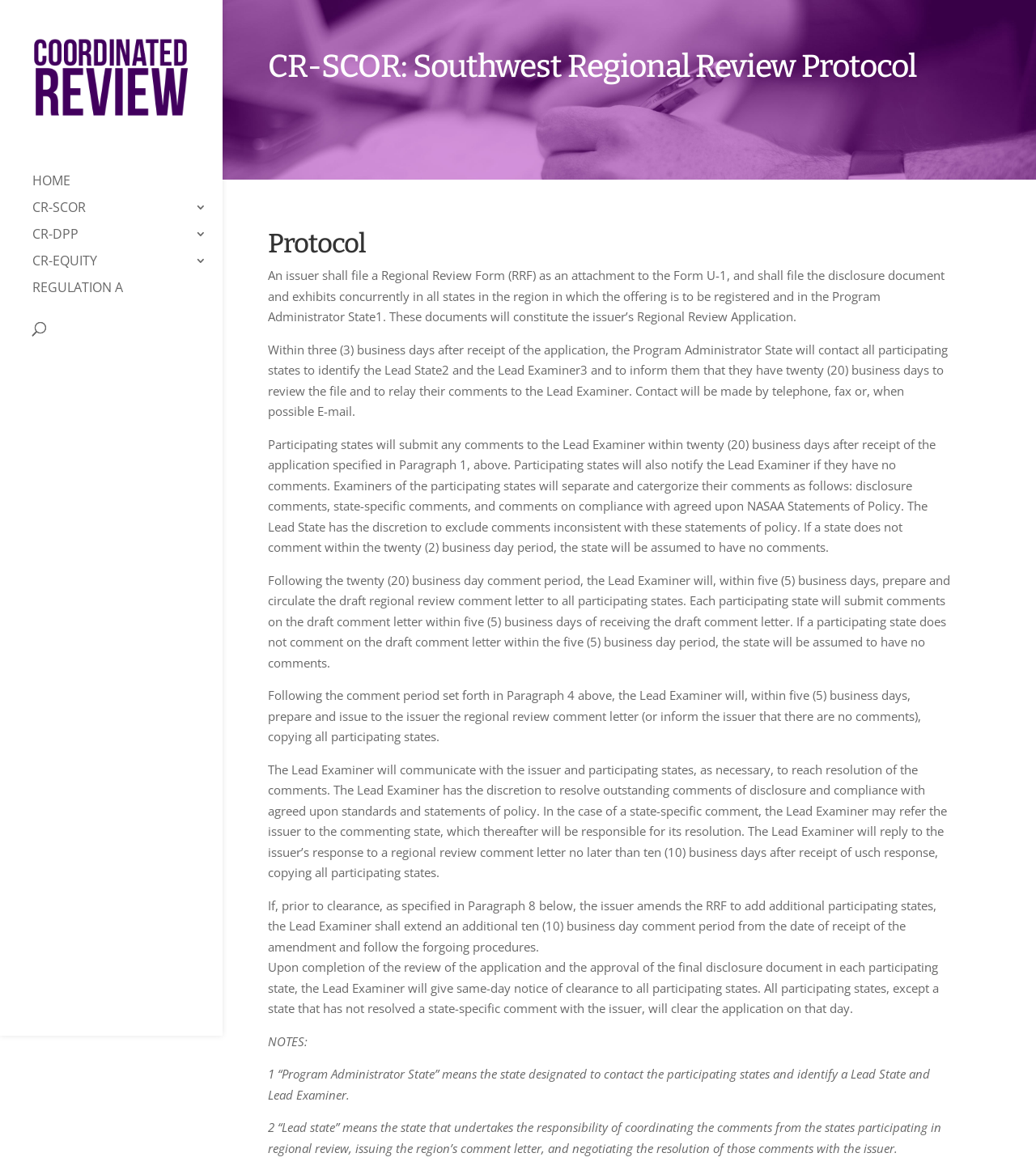What happens if a state does not comment within the twenty (20) business day period?
Could you give a comprehensive explanation in response to this question?

Participating states will submit any comments to the Lead Examiner within twenty (20) business days after receipt of the application specified in Paragraph 1, above. Participating states will also notify the Lead Examiner if they have no comments. If a state does not comment within the twenty (20) business day period, the state will be assumed to have no comments.